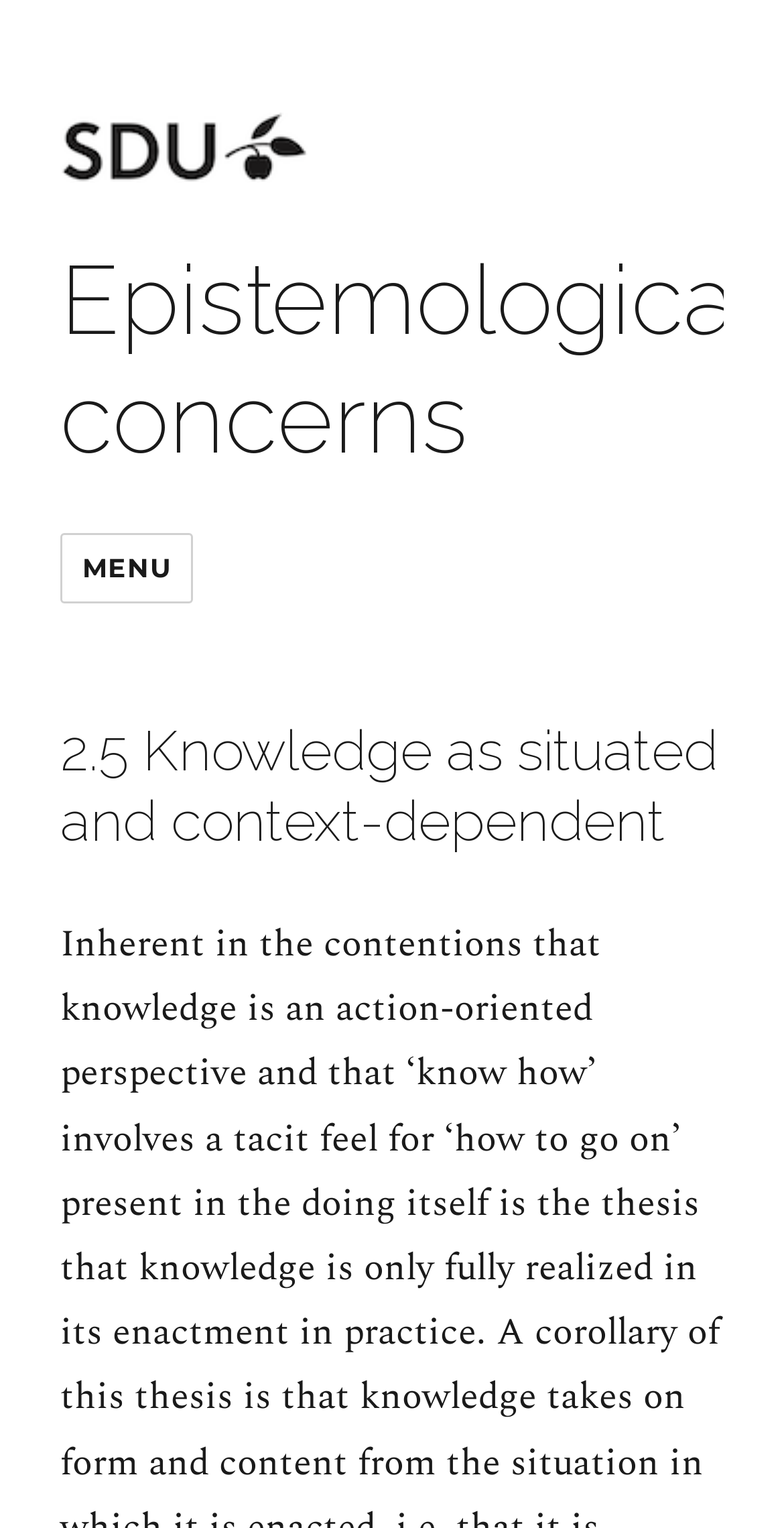Using the description "parent_node: Epistemological concerns", locate and provide the bounding box of the UI element.

[0.077, 0.074, 0.923, 0.12]